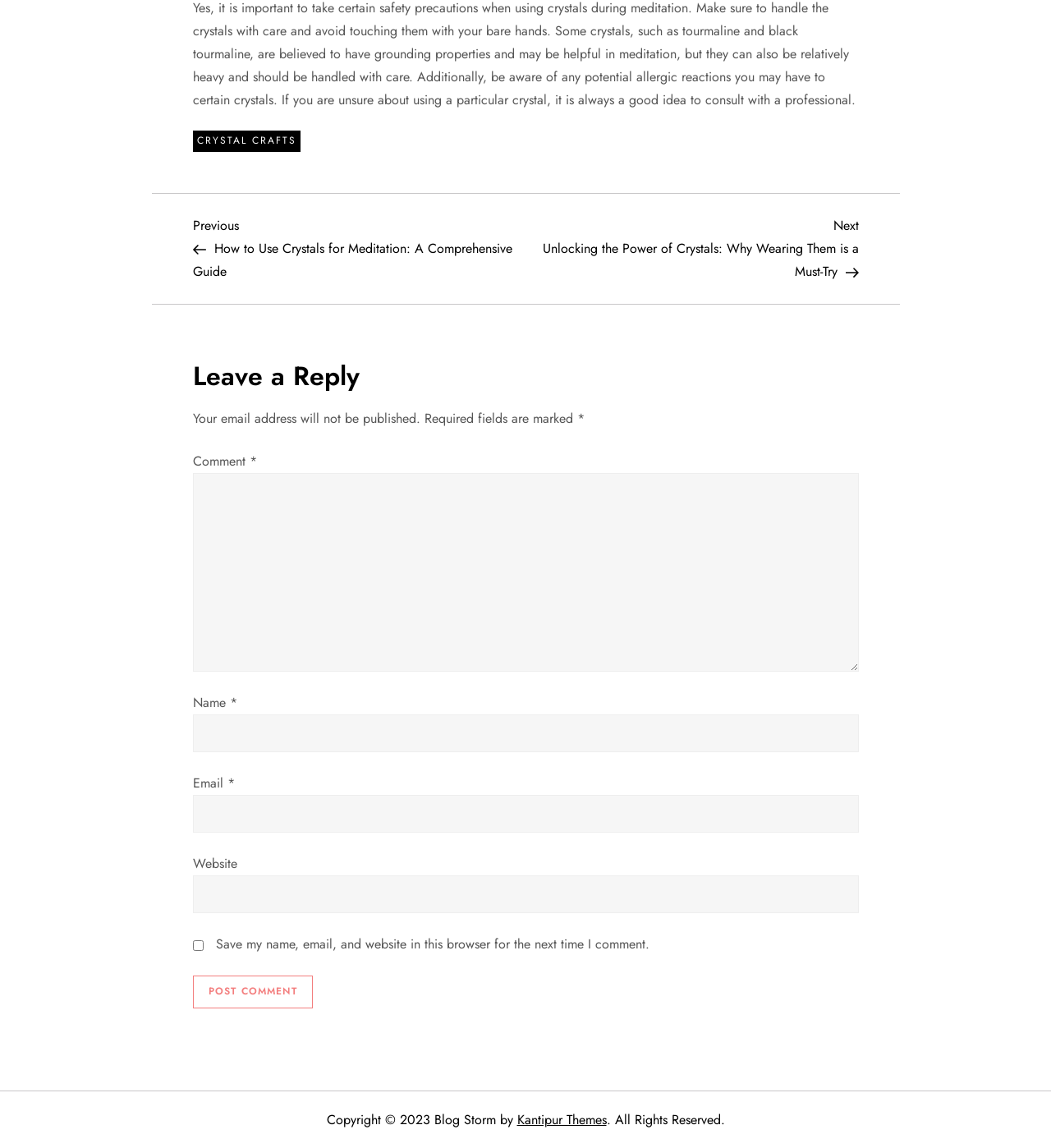What is the purpose of the section with 'Leave a Reply' heading?
Give a one-word or short-phrase answer derived from the screenshot.

Commenting